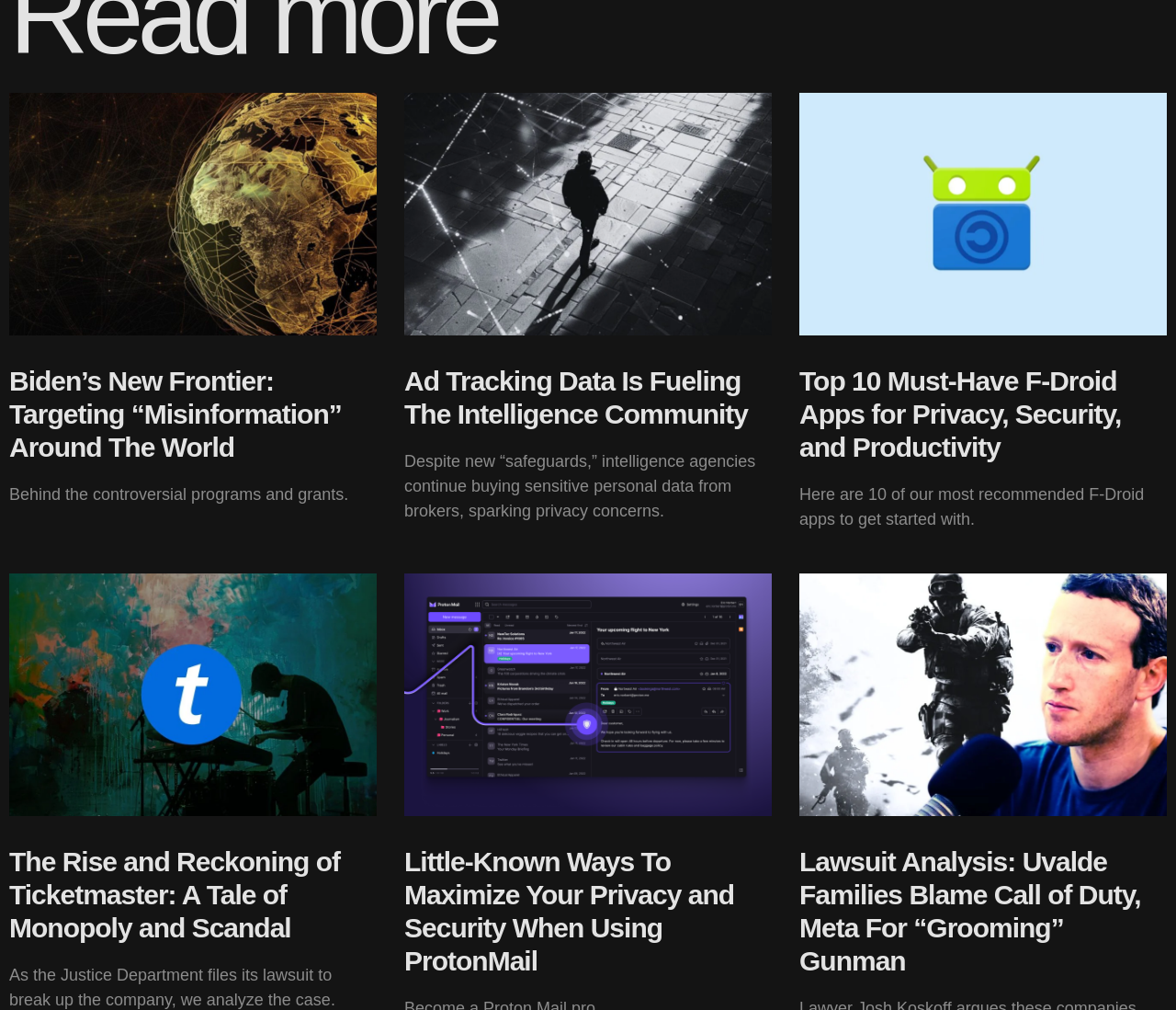Locate the bounding box coordinates of the clickable area to execute the instruction: "Read article about Biden's new frontier". Provide the coordinates as four float numbers between 0 and 1, represented as [left, top, right, bottom].

[0.008, 0.35, 0.32, 0.47]